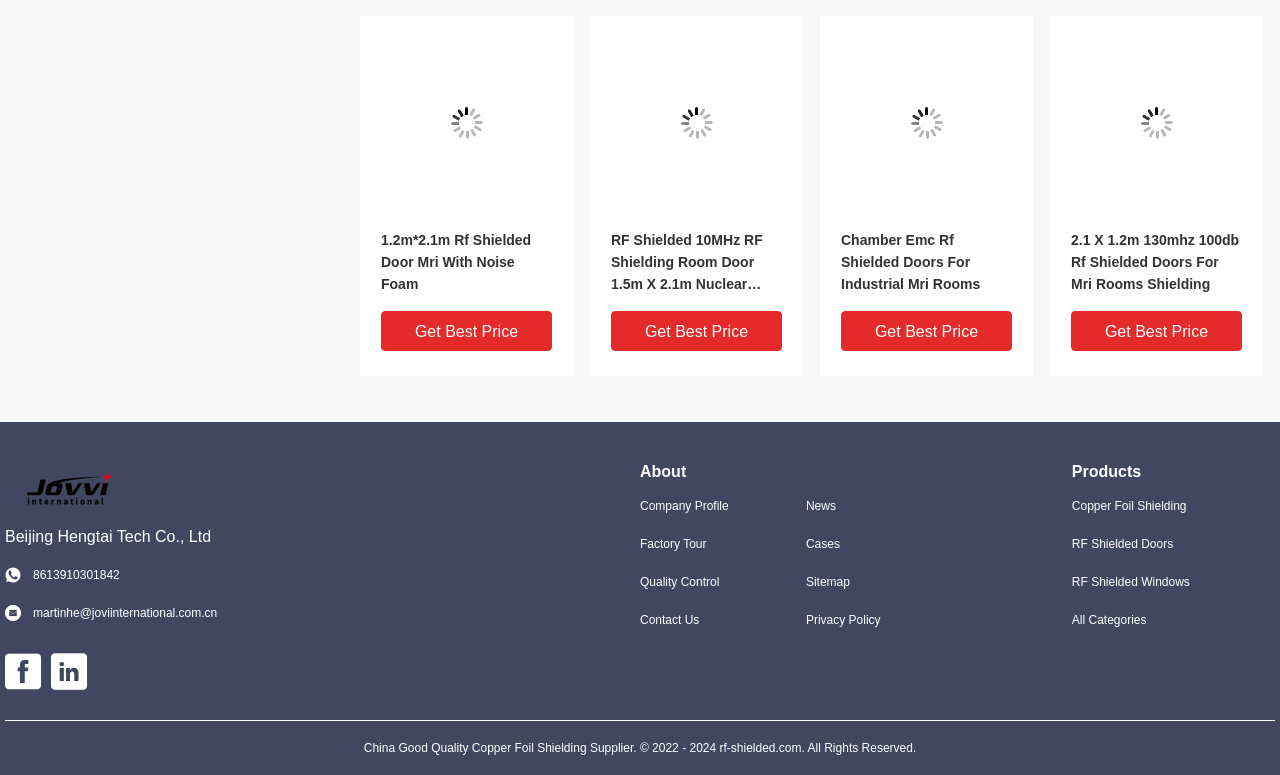Locate the bounding box coordinates of the clickable area to execute the instruction: "Learn about Copper Foil Shielding". Provide the coordinates as four float numbers between 0 and 1, represented as [left, top, right, bottom].

[0.837, 0.641, 0.996, 0.665]